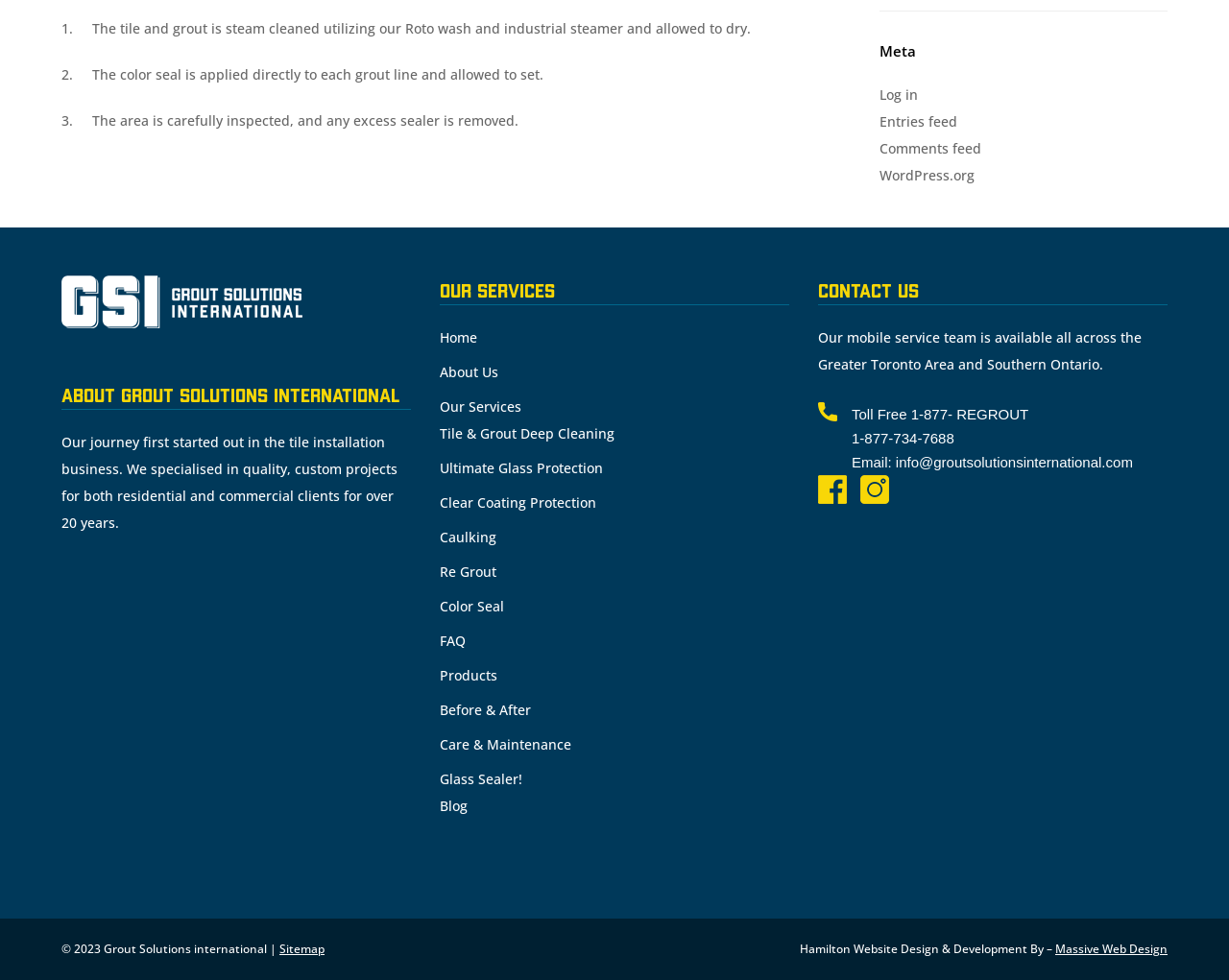Determine the bounding box for the UI element that matches this description: "Tile & Grout Deep Cleaning".

[0.358, 0.433, 0.5, 0.451]